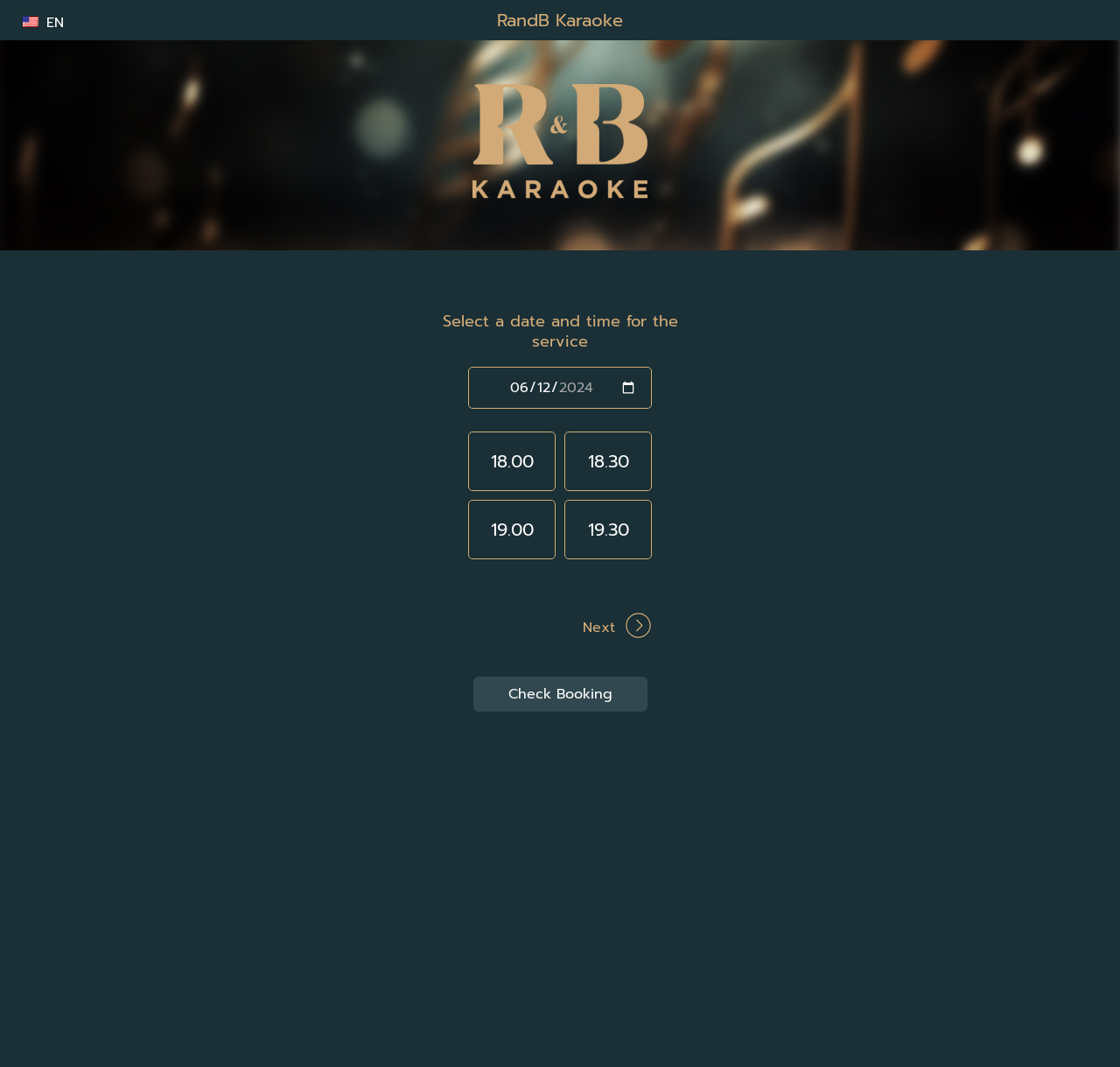From the element description: "Check Booking", extract the bounding box coordinates of the UI element. The coordinates should be expressed as four float numbers between 0 and 1, in the order [left, top, right, bottom].

[0.422, 0.634, 0.578, 0.667]